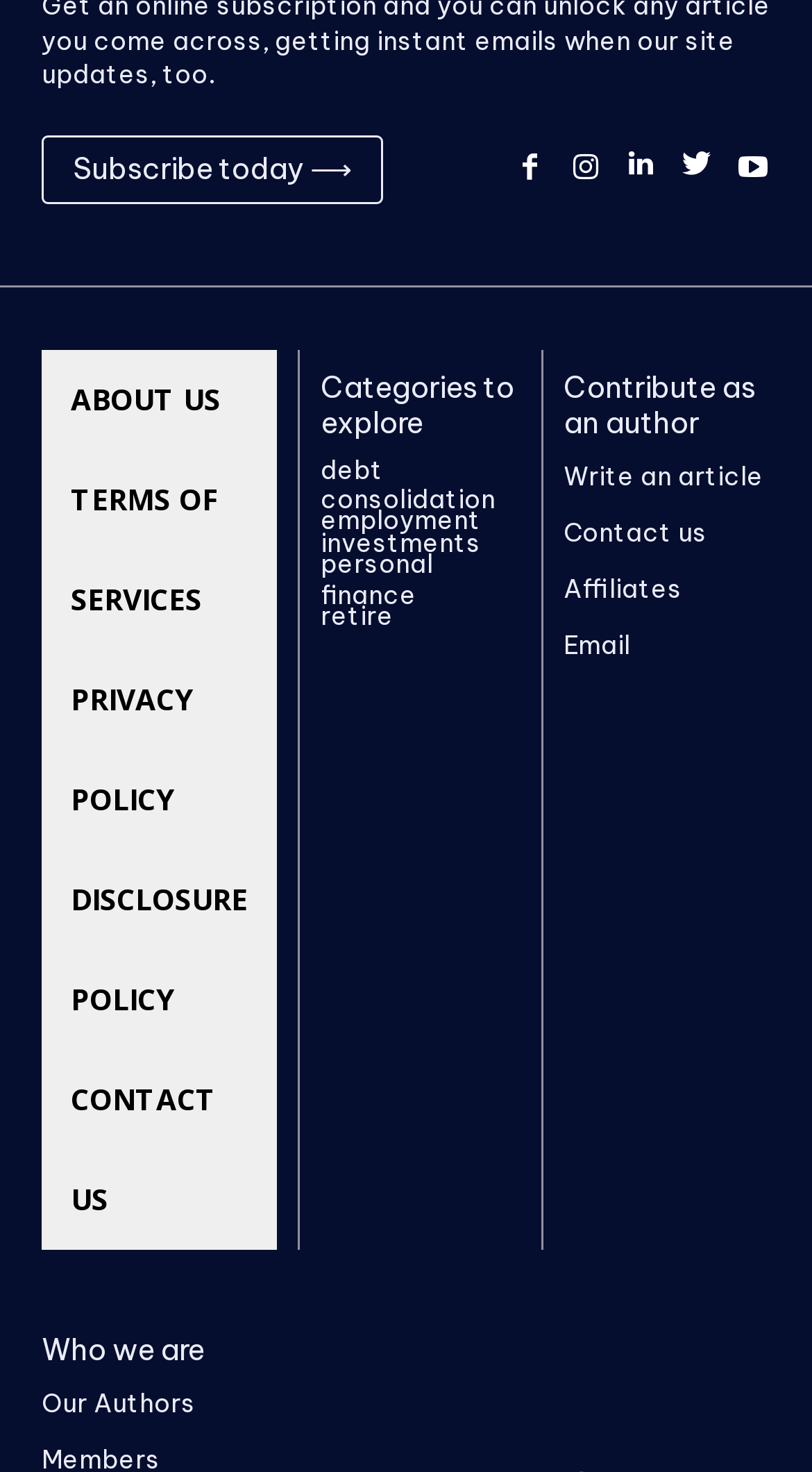Provide a one-word or short-phrase response to the question:
How many social media links are there?

6